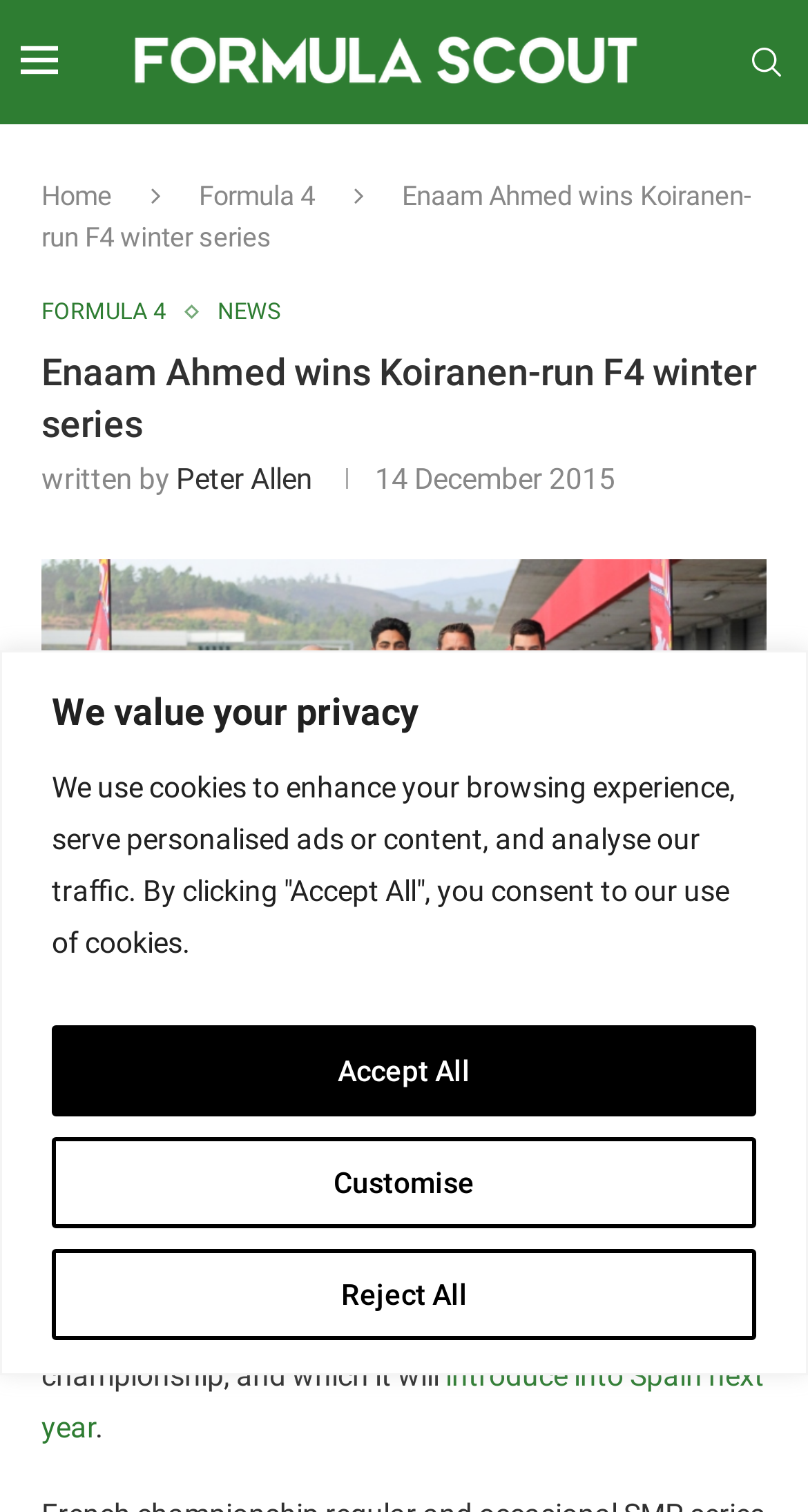Identify the bounding box coordinates for the region of the element that should be clicked to carry out the instruction: "Go to the Home page". The bounding box coordinates should be four float numbers between 0 and 1, i.e., [left, top, right, bottom].

[0.051, 0.119, 0.138, 0.14]